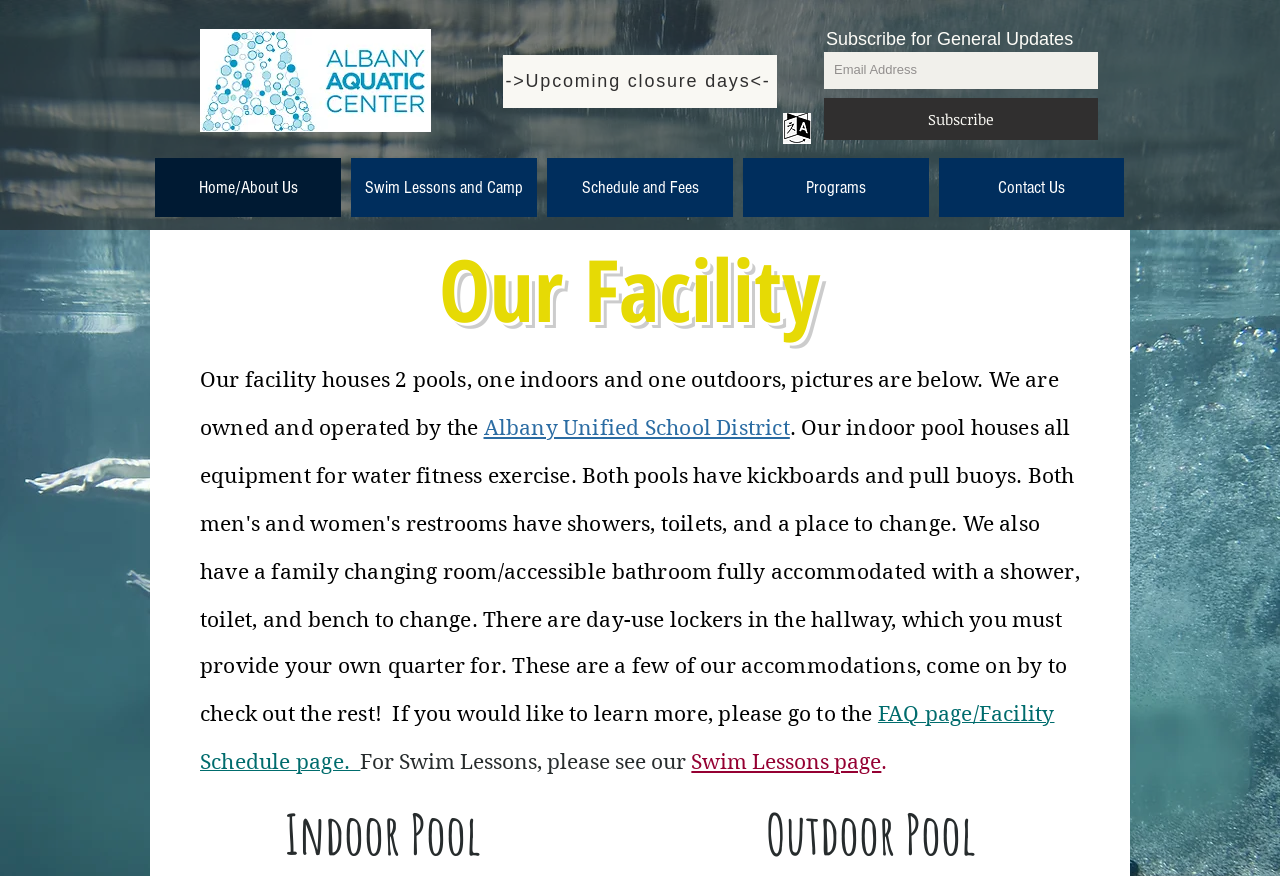Based on the provided description, "->Upcoming closure days<-", find the bounding box of the corresponding UI element in the screenshot.

[0.393, 0.063, 0.607, 0.123]